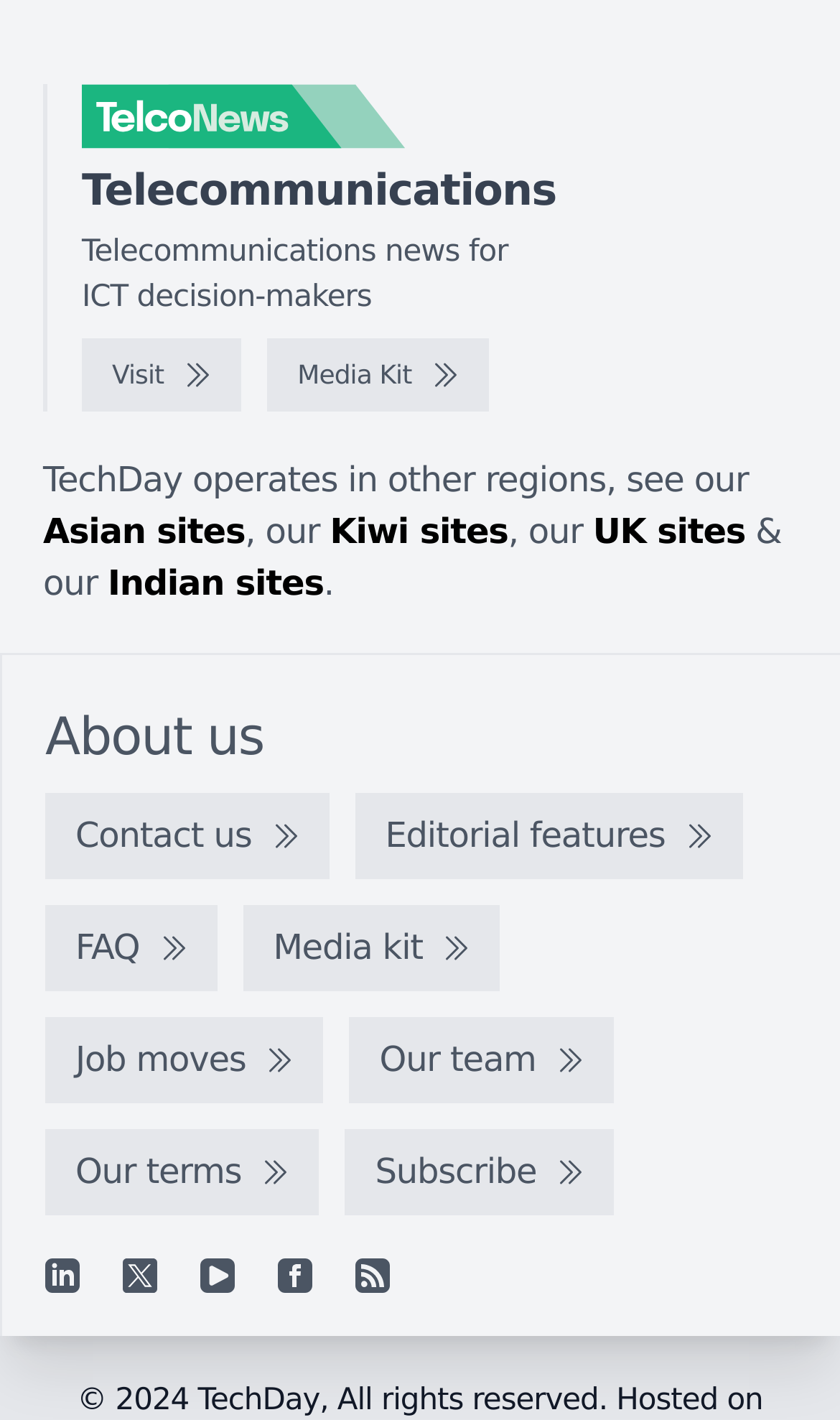Locate the bounding box coordinates of the clickable area to execute the instruction: "Check the FAQ". Provide the coordinates as four float numbers between 0 and 1, represented as [left, top, right, bottom].

[0.054, 0.638, 0.258, 0.699]